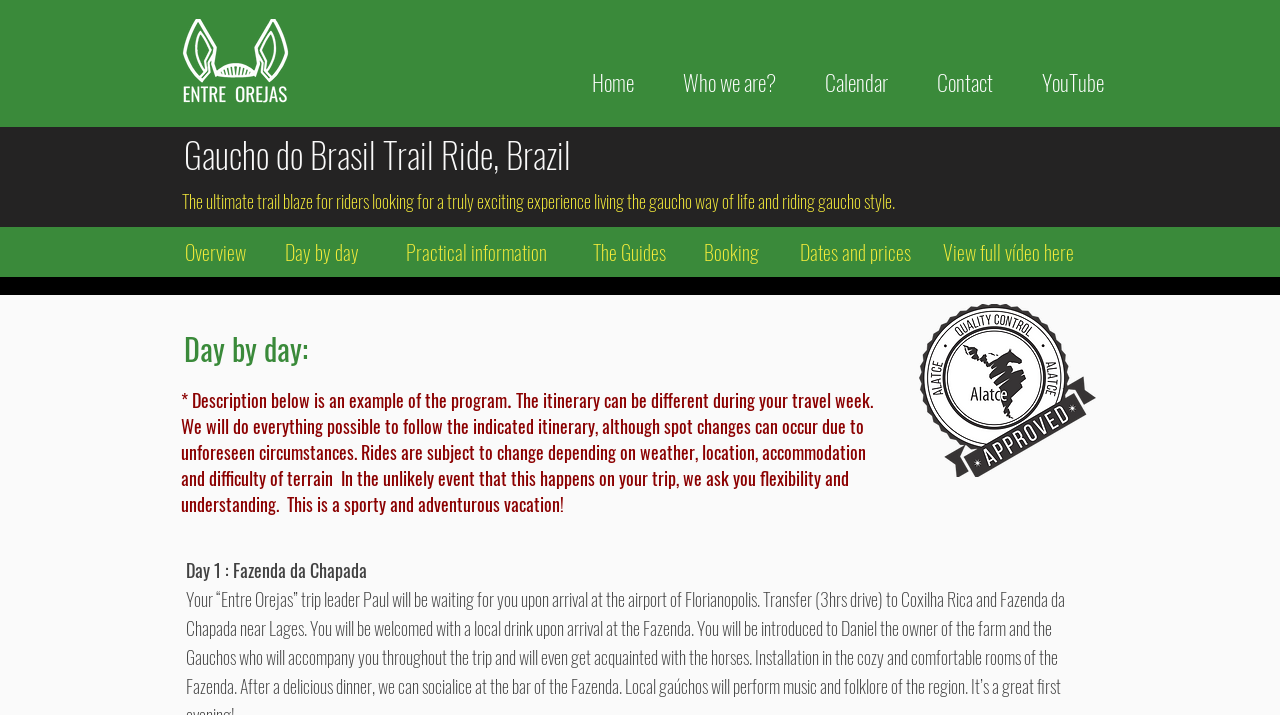Please identify the bounding box coordinates of the clickable area that will allow you to execute the instruction: "Watch the full video".

[0.734, 0.324, 0.867, 0.38]